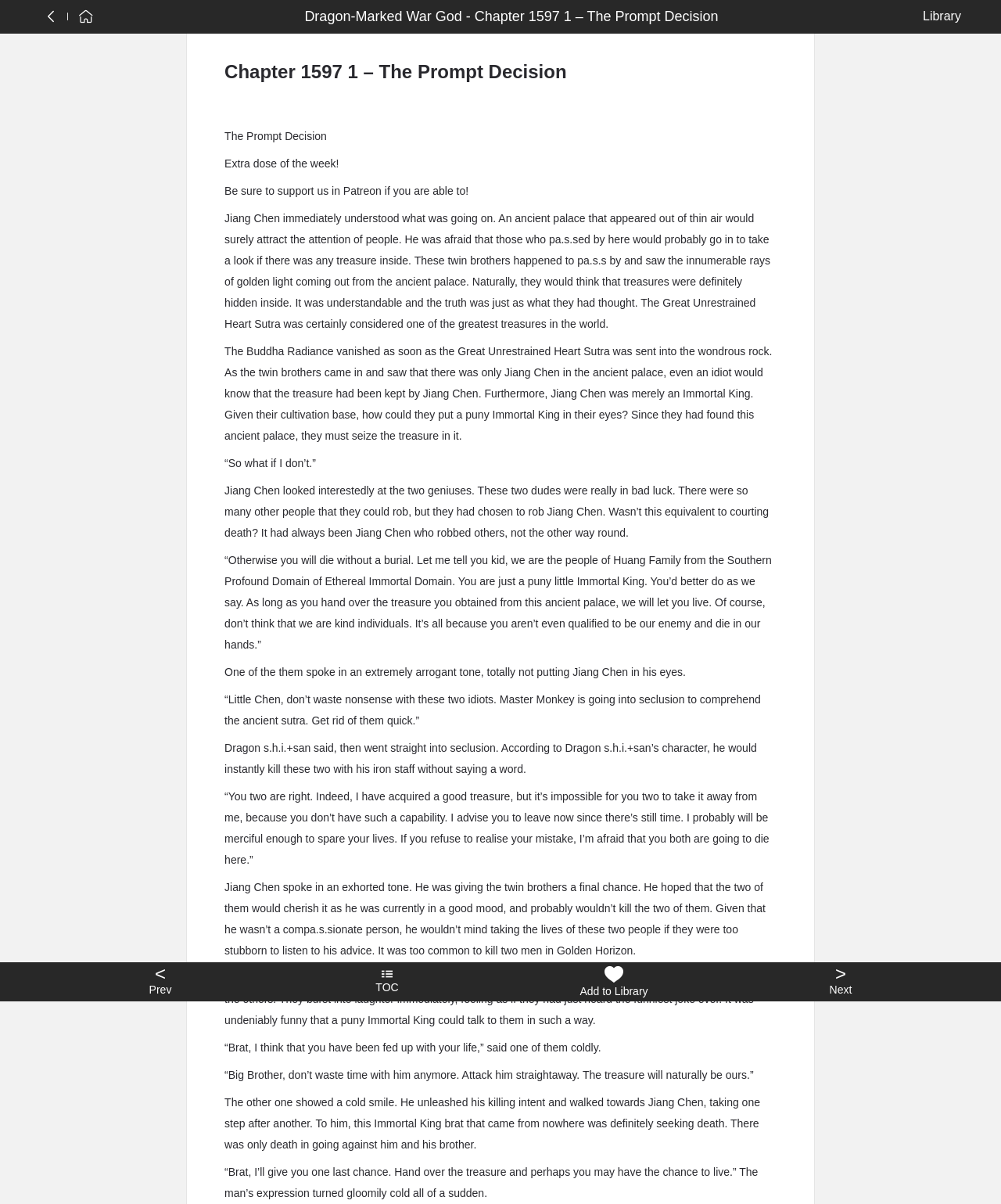Please find the bounding box for the UI component described as follows: "Protect Democracy. Support Local News".

None